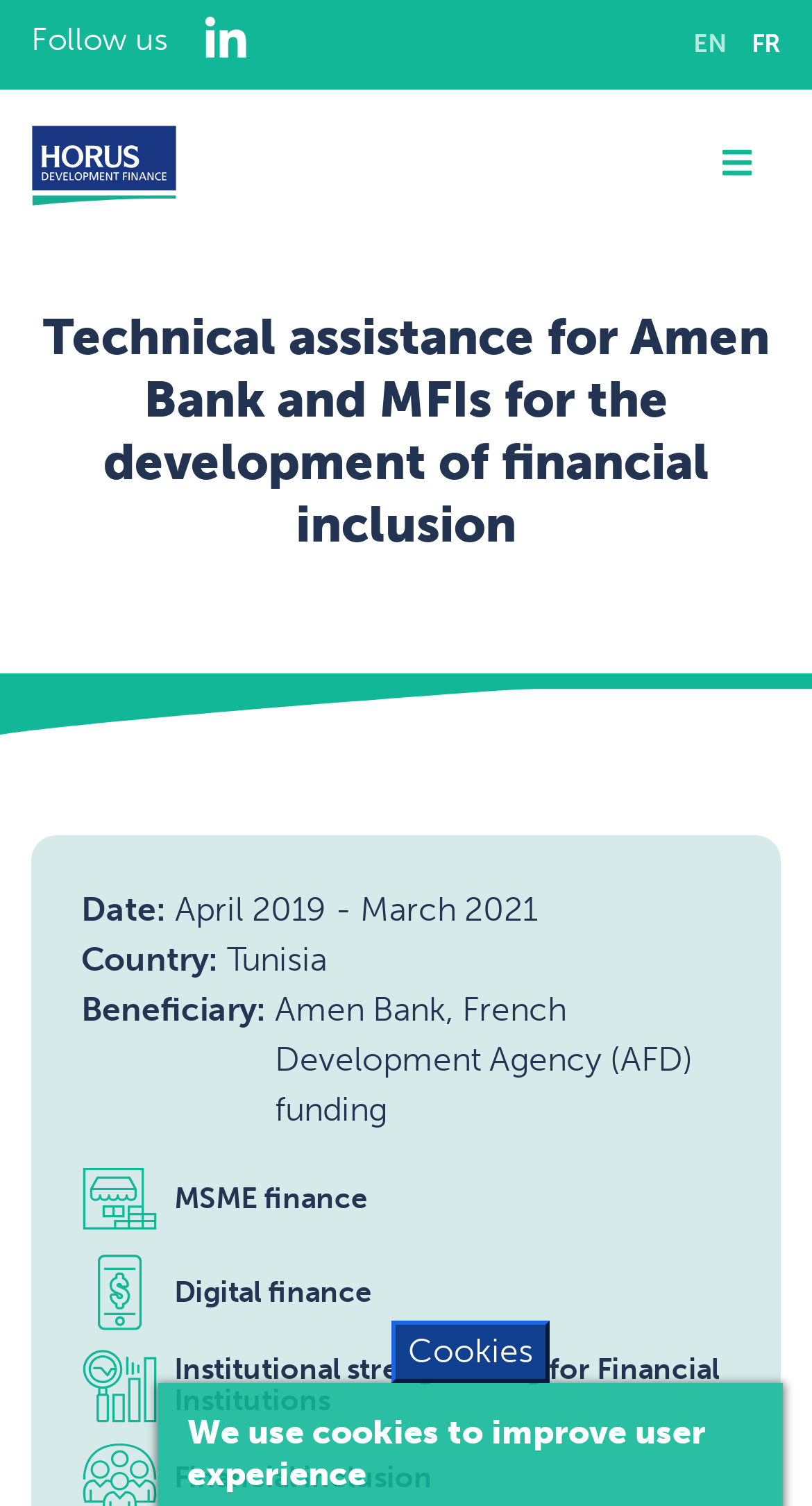Provide a one-word or brief phrase answer to the question:
What are the three icons shown on the webpage?

MSME finance, Digital finance, Institutional strengthening for Financial Institutions